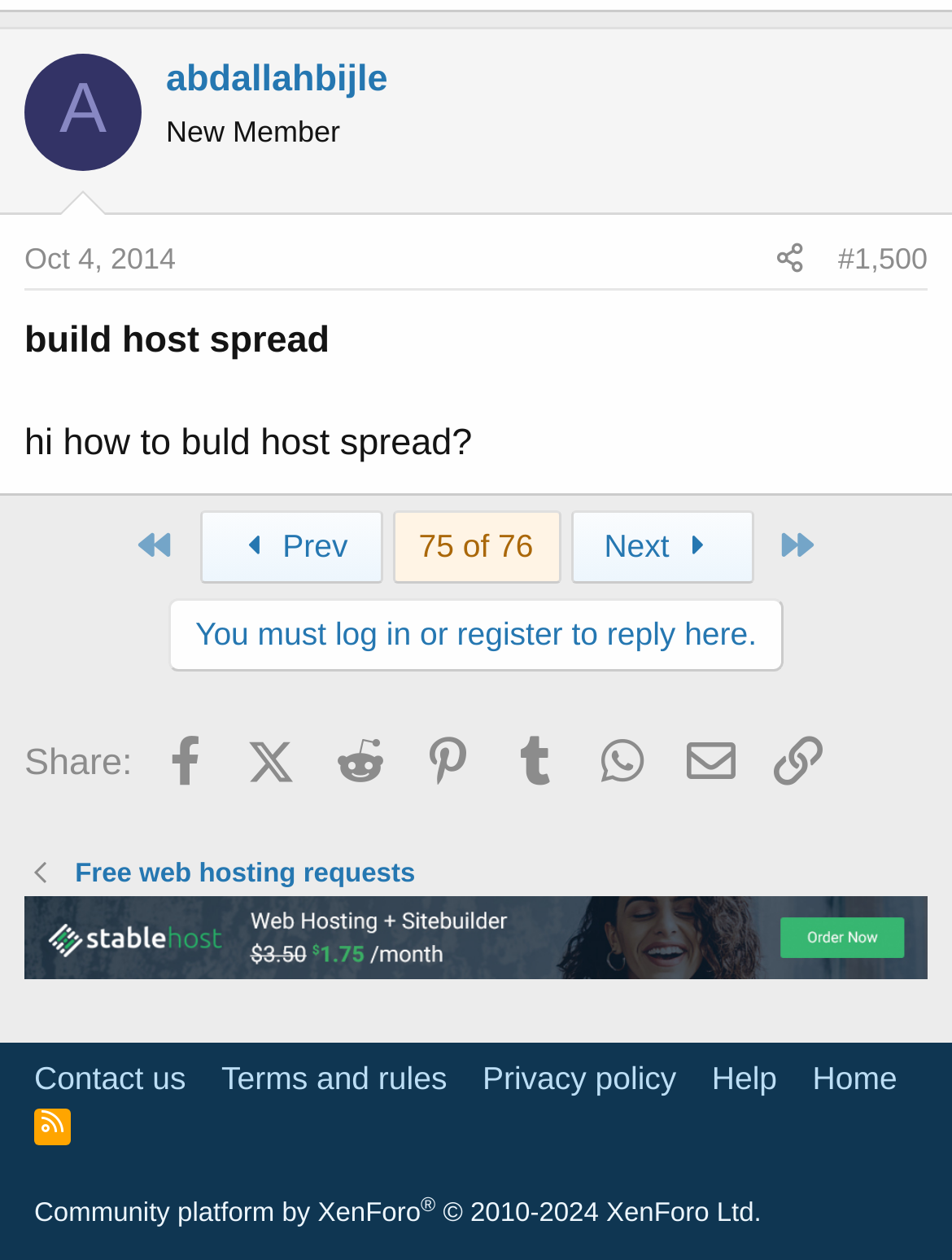Identify the bounding box coordinates of the specific part of the webpage to click to complete this instruction: "Click on the user profile link".

[0.026, 0.042, 0.149, 0.135]